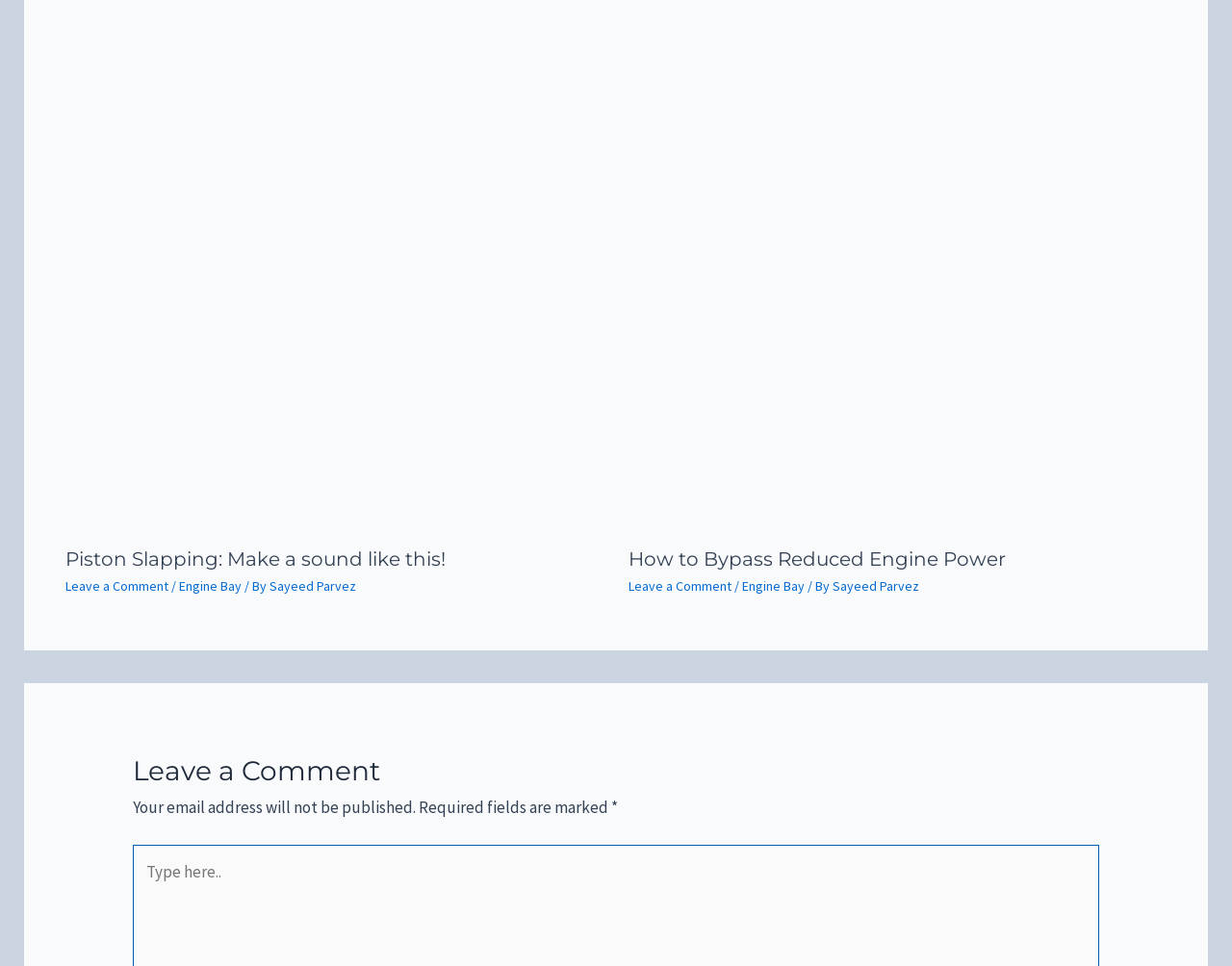Please provide the bounding box coordinates for the element that needs to be clicked to perform the following instruction: "Visit Engine Bay". The coordinates should be given as four float numbers between 0 and 1, i.e., [left, top, right, bottom].

[0.145, 0.597, 0.196, 0.615]